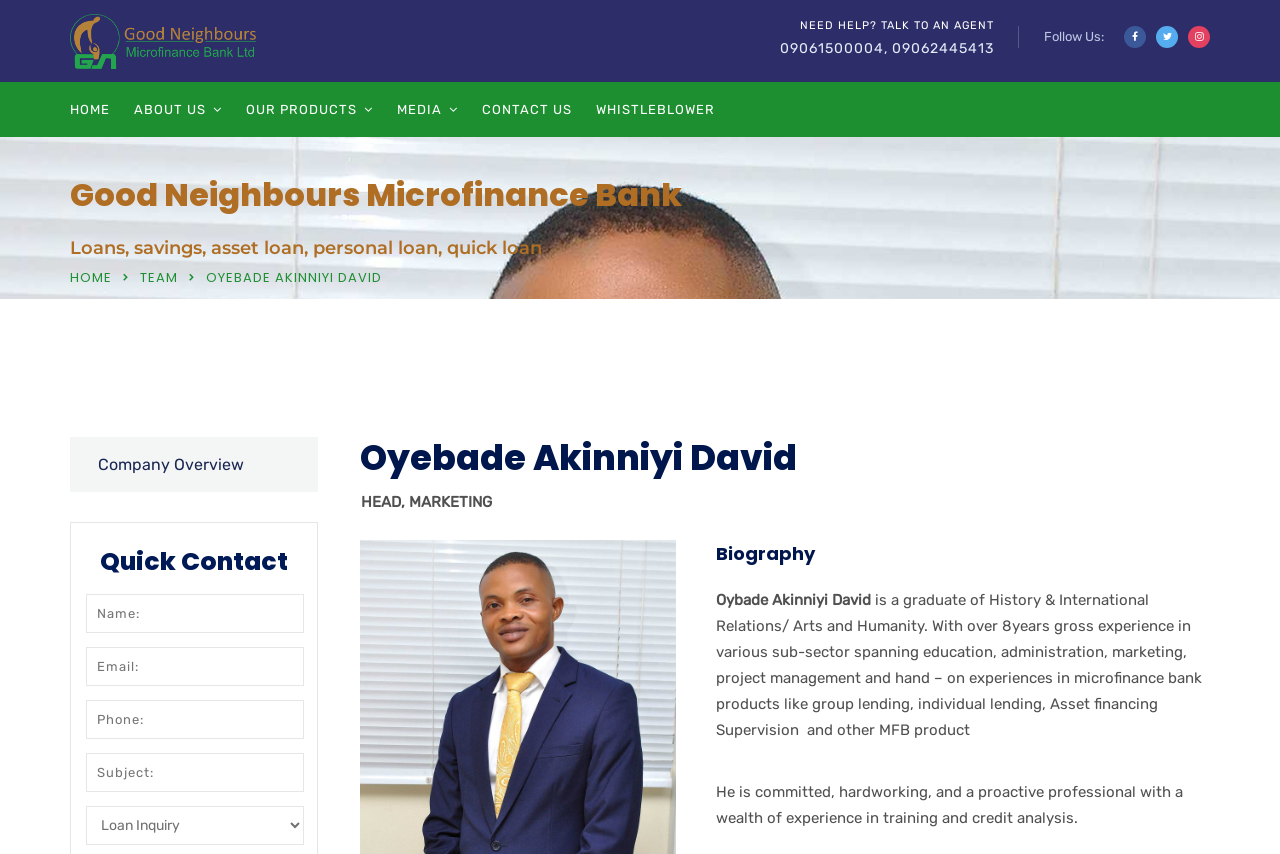What is the purpose of the quick contact form?
Please craft a detailed and exhaustive response to the question.

I found the answer by looking at the heading element with the description 'Quick Contact' and the textbox elements with descriptions 'Name:', 'Email:', 'Phone:', and 'Subject:' which are located below the heading. The purpose of the form is to contact Oyebade Akinniyi David.